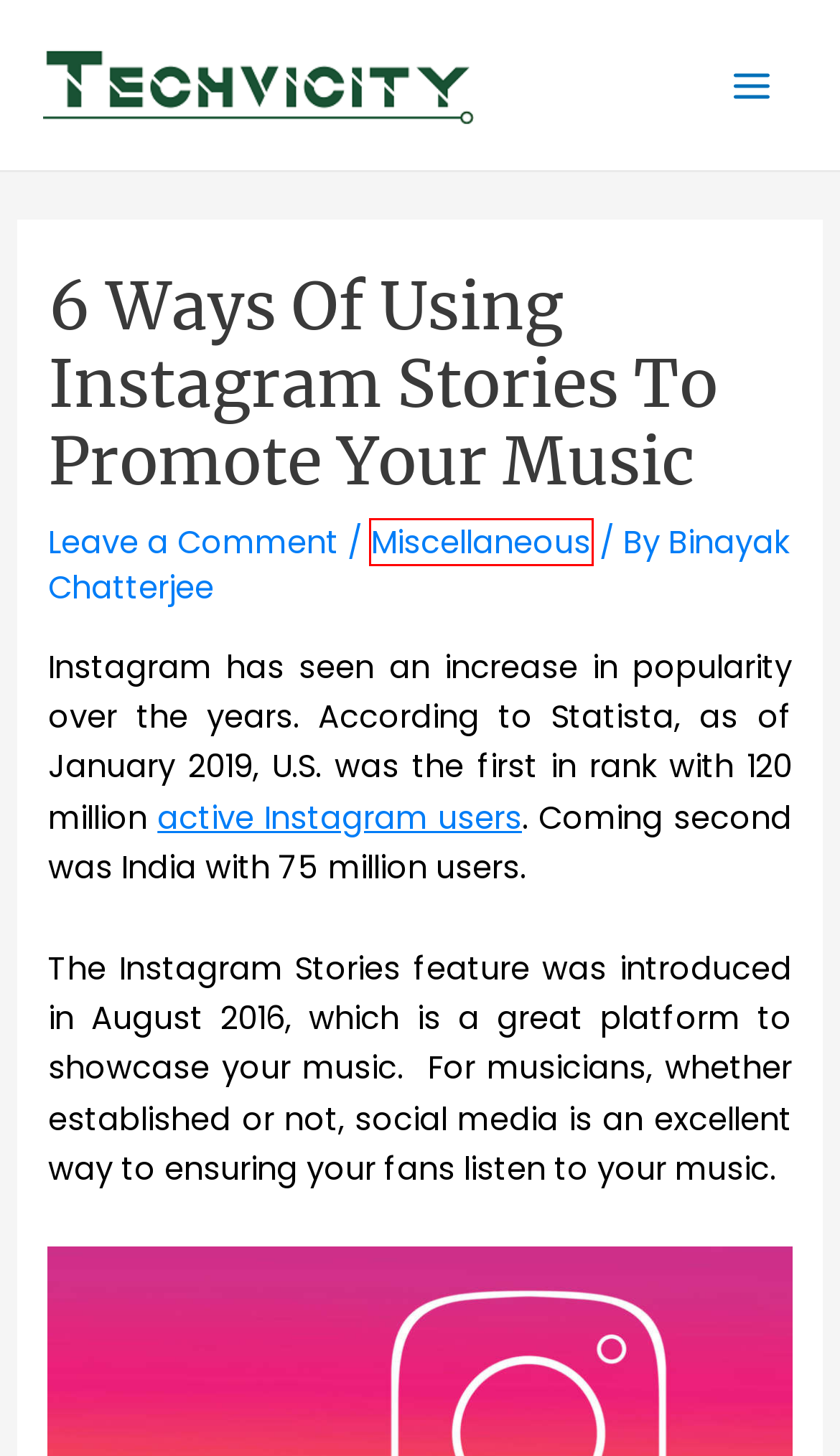You are looking at a screenshot of a webpage with a red bounding box around an element. Determine the best matching webpage description for the new webpage resulting from clicking the element in the red bounding box. Here are the descriptions:
A. Miscellaneous Archives - Techvicity- Your Technology News Hub
B. Uncategorized Archives - Techvicity- Your Technology News Hub
C. Cars Archives - Techvicity- Your Technology News Hub
D. Snapdragon 730 & 730G Tested on AnTuTu, Reveals Shocking Result
E. Realme C2 Specs Leaked, Check Now
F. Countries with most Instagram users 2024 | Statista
G. Techvicity- Your Technology News Hub -
H. 4 Tips for Catching Issues with Your LLM

A